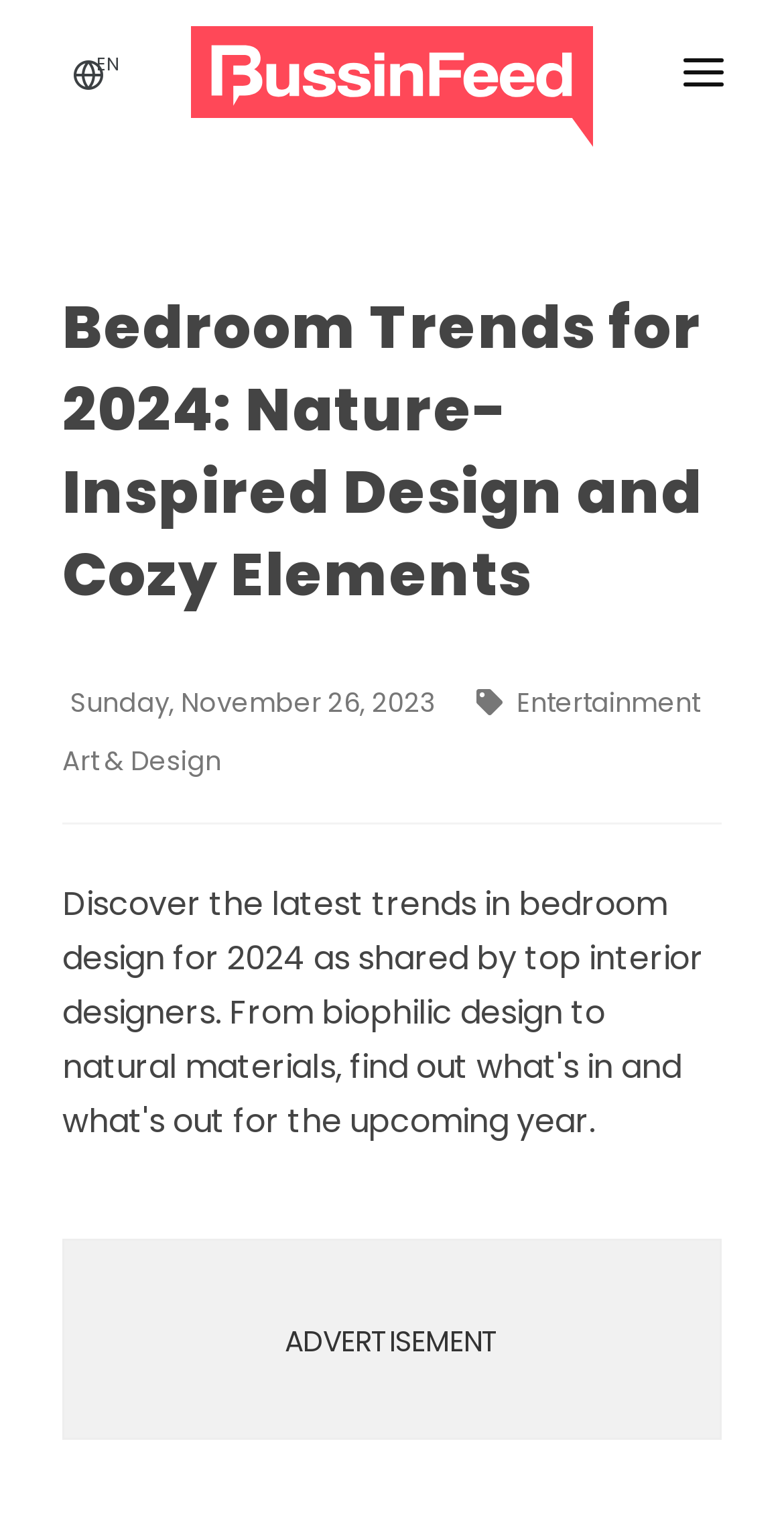Could you provide the bounding box coordinates for the portion of the screen to click to complete this instruction: "Explore world news"?

[0.118, 0.14, 0.882, 0.193]